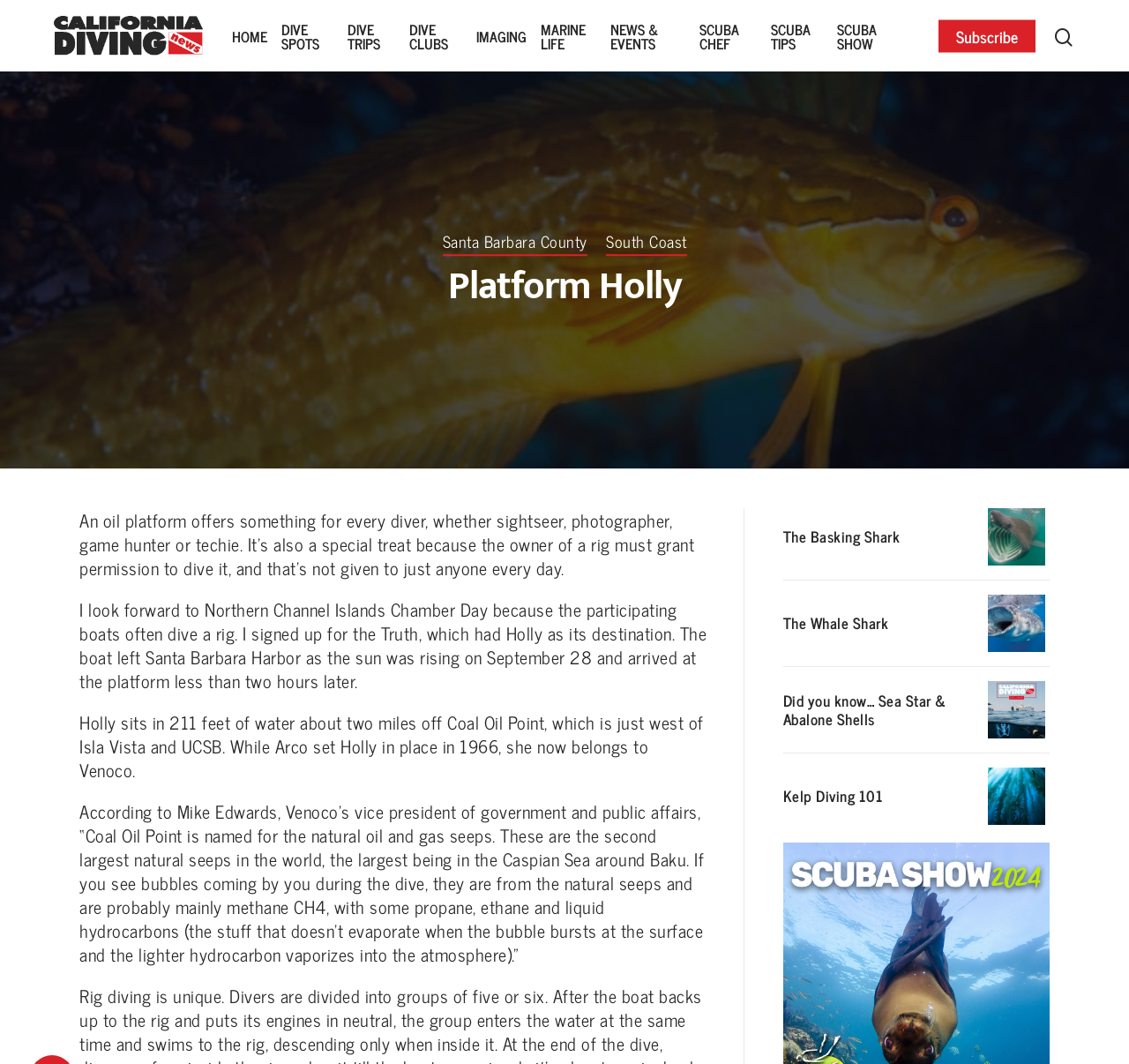Determine the bounding box coordinates of the element that should be clicked to execute the following command: "Learn about Kelp Diving 101".

[0.693, 0.721, 0.93, 0.775]